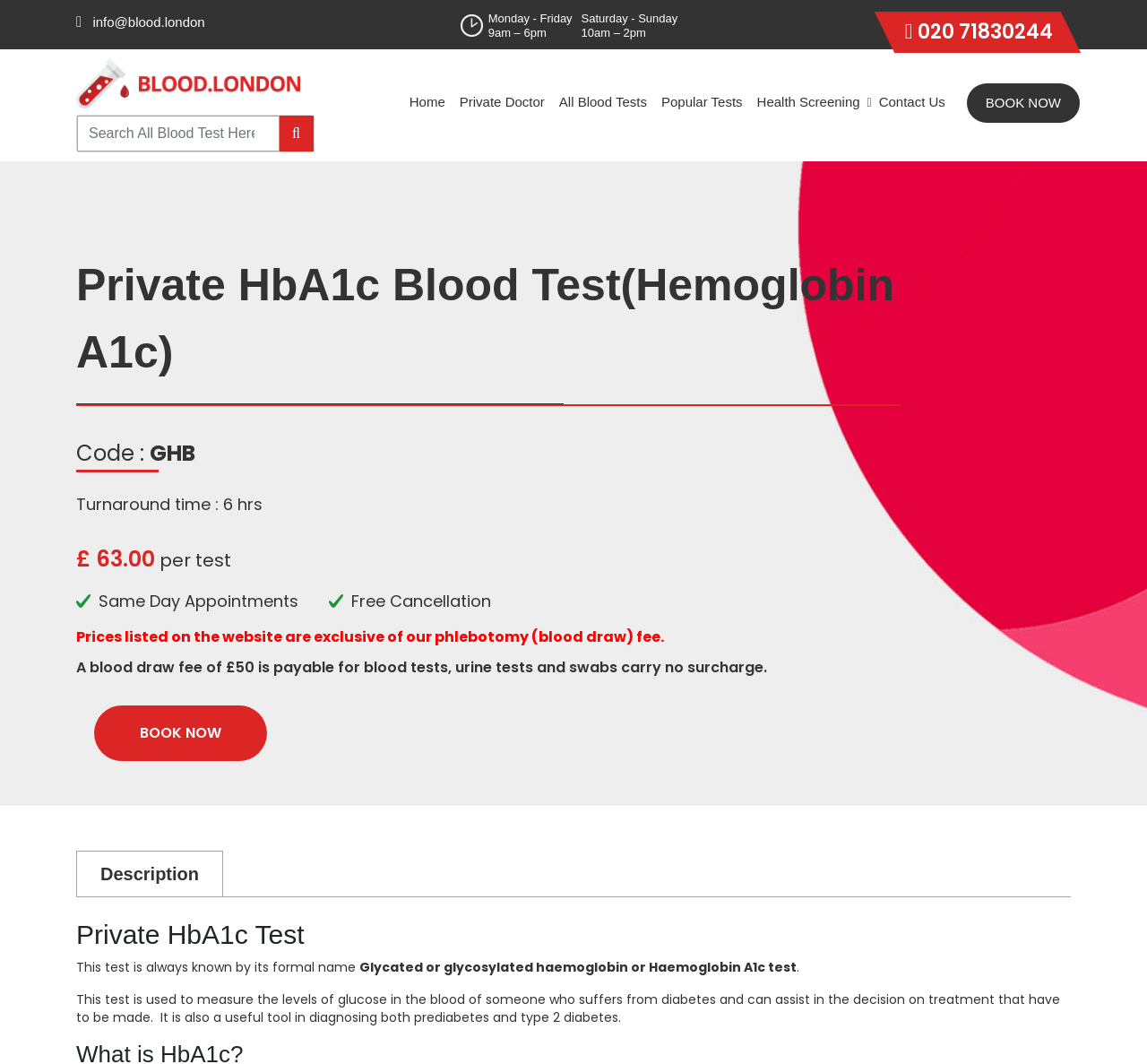Determine the main headline from the webpage and extract its text.

Private HbA1c Blood Test(Hemoglobin A1c)